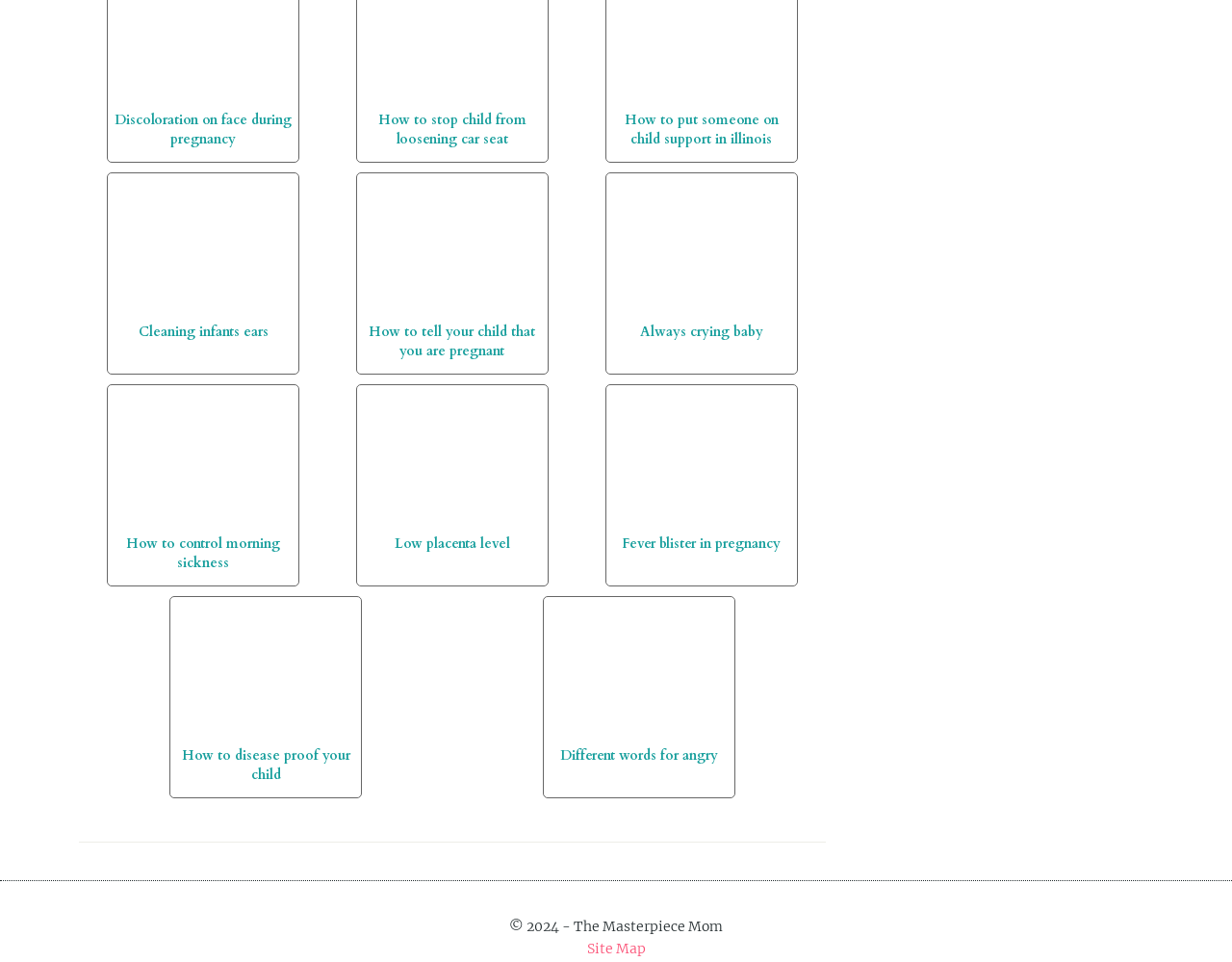Identify the bounding box coordinates for the region to click in order to carry out this instruction: "Explore how to control morning sickness". Provide the coordinates using four float numbers between 0 and 1, formatted as [left, top, right, bottom].

[0.092, 0.405, 0.239, 0.594]